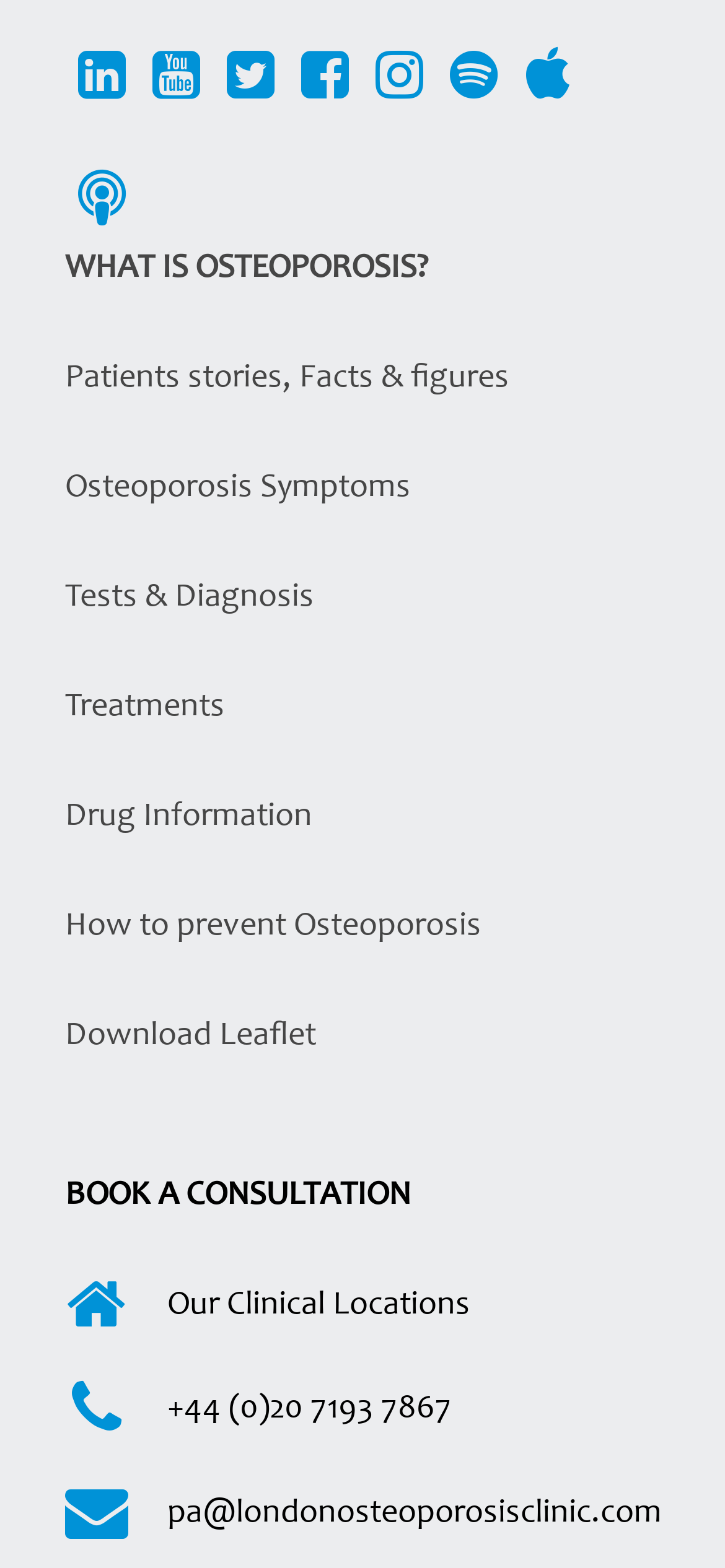Pinpoint the bounding box coordinates for the area that should be clicked to perform the following instruction: "Book a consultation".

[0.09, 0.752, 0.567, 0.773]